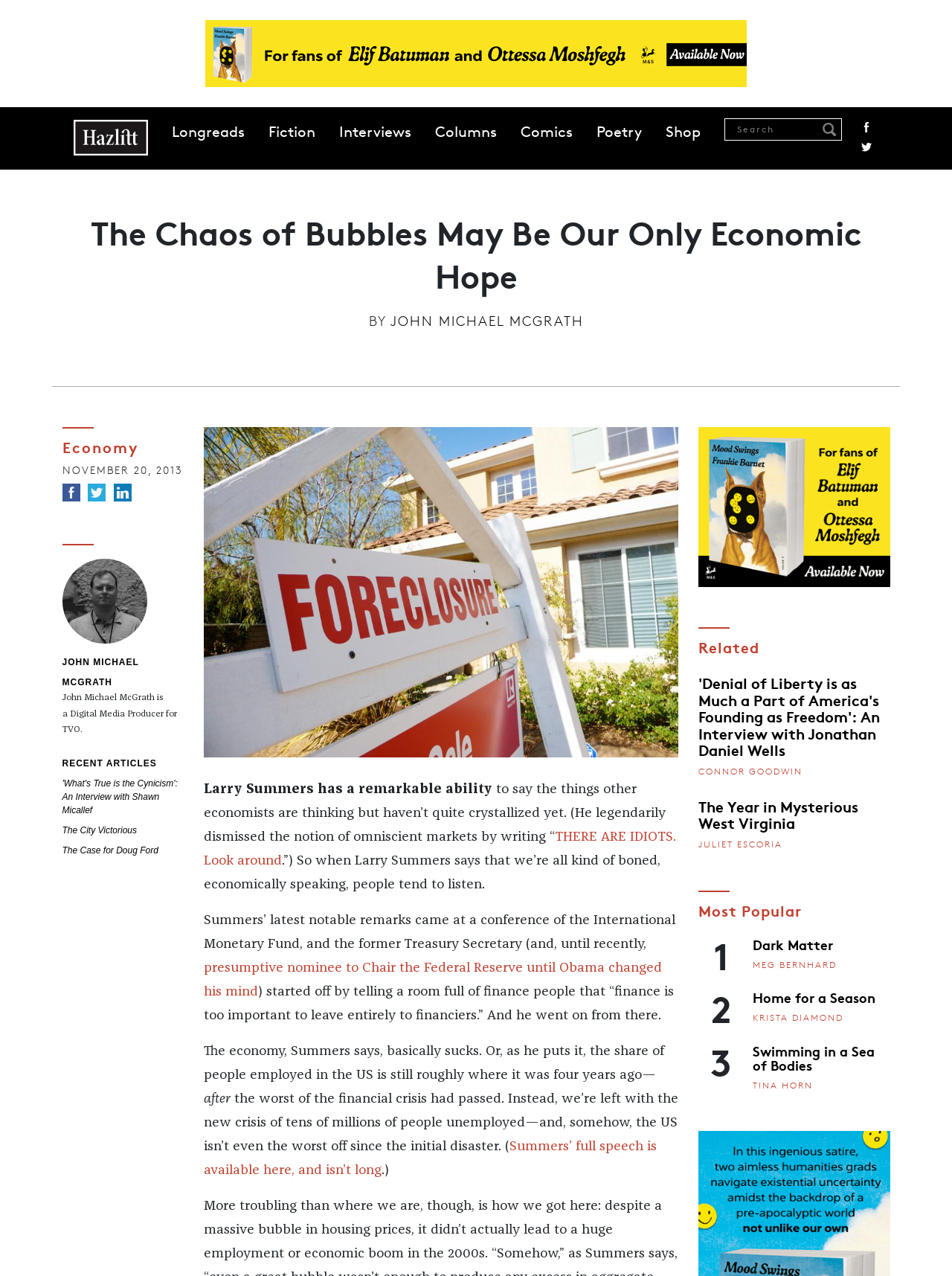Find the bounding box coordinates of the clickable element required to execute the following instruction: "View the article 'What's True is the Cynicism': An Interview with Shawn Micallef". Provide the coordinates as four float numbers between 0 and 1, i.e., [left, top, right, bottom].

[0.065, 0.61, 0.187, 0.639]